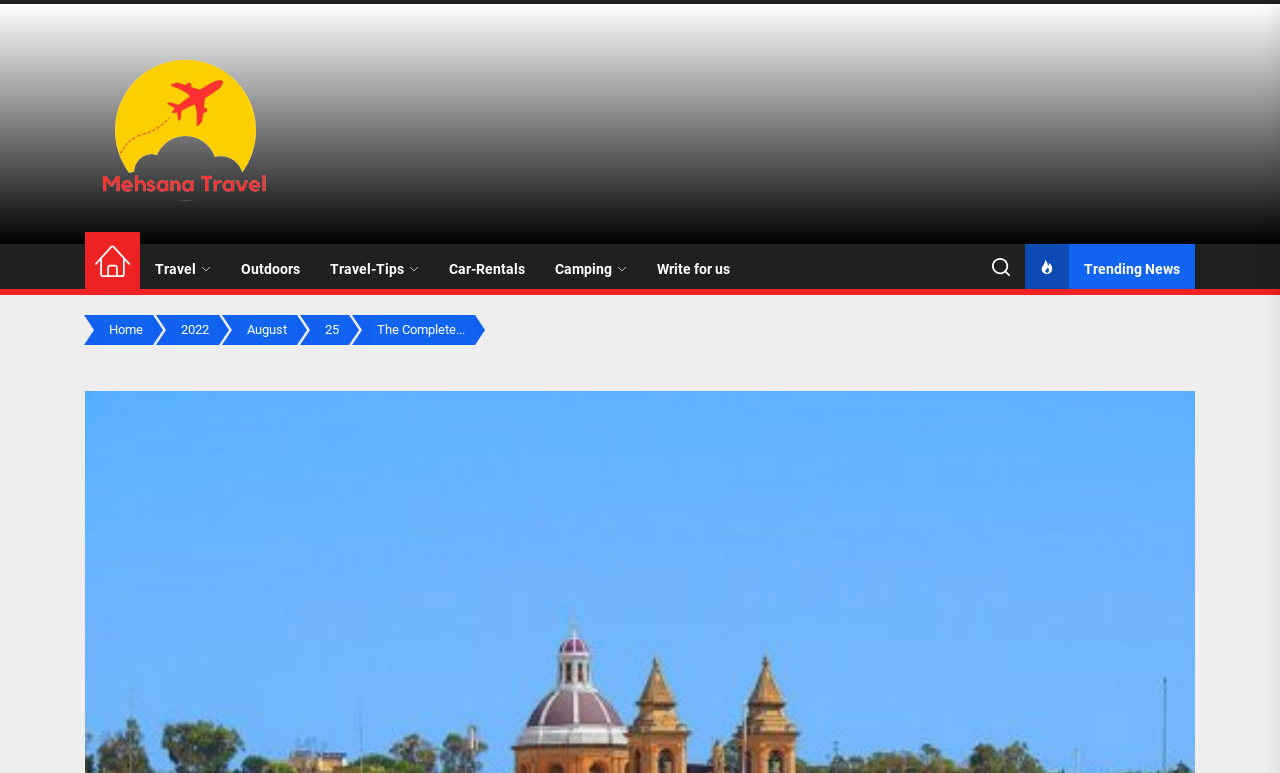Please determine the bounding box coordinates of the element's region to click in order to carry out the following instruction: "Click on the Car-Rentals link". The coordinates should be four float numbers between 0 and 1, i.e., [left, top, right, bottom].

[0.339, 0.316, 0.422, 0.382]